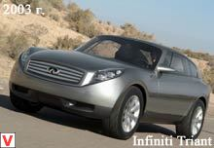Create a detailed narrative of what is happening in the image.

This image features the Infiniti Triant, a concept SUV from the year 2003. The vehicle showcases a sleek and modern design, characterized by its robust body lines and distinctive front grille adorned with the iconic Infiniti logo. With a futuristic aesthetic, the Triant reflects the innovative spirit of the Infiniti brand, emphasizing luxury and performance. The backdrop highlights a rugged terrain, further accentuating the vehicle's capability and adventurous spirit. This model is part of a category of vehicles known for blending style with advanced automotive technology, embodying Infiniti's commitment to excellence in design and engineering.